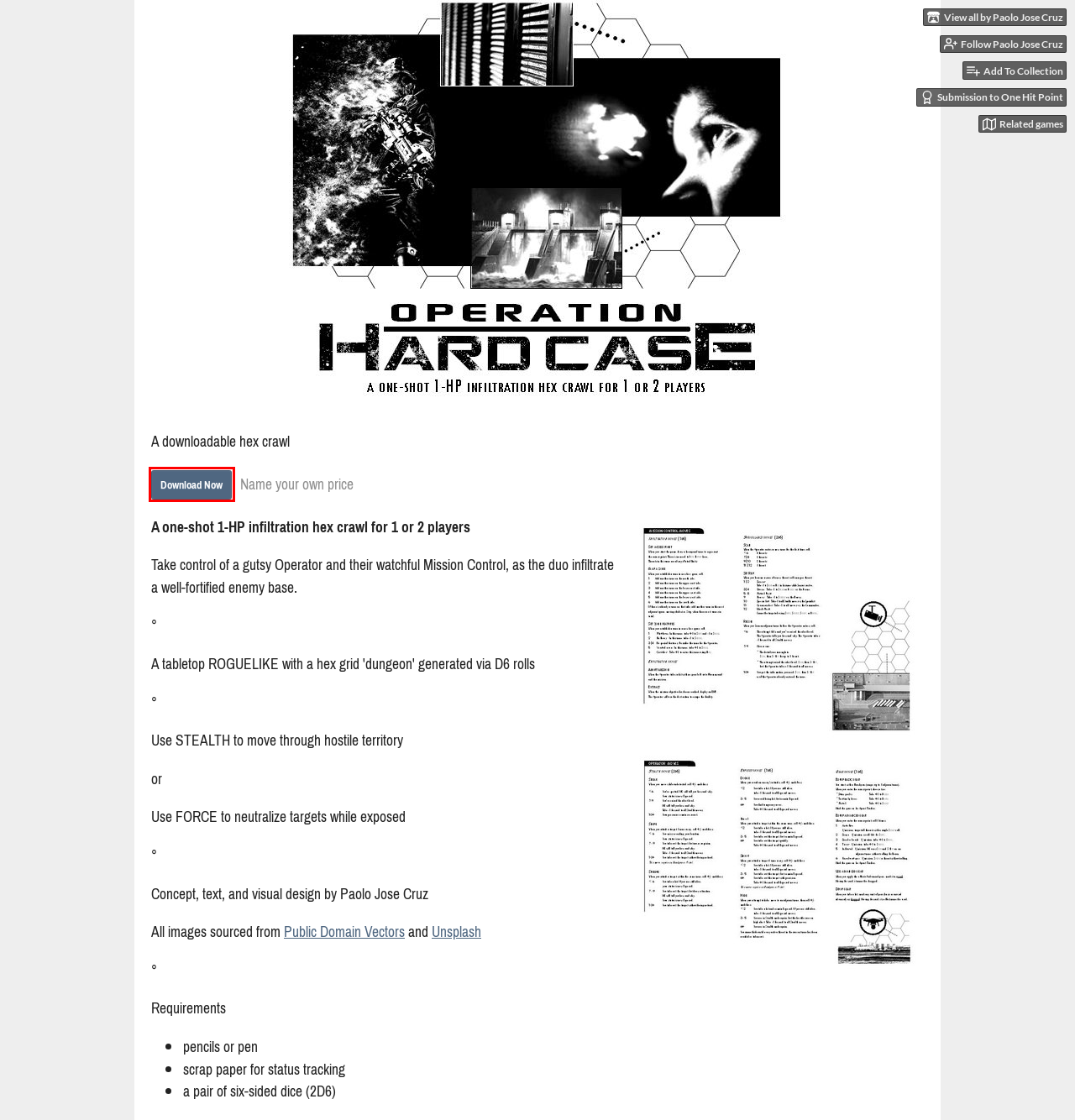Please examine the screenshot provided, which contains a red bounding box around a UI element. Select the webpage description that most accurately describes the new page displayed after clicking the highlighted element. Here are the candidates:
A. Log in - itch.io
B. Terran Defence Force by Lari Assmuth
C. Paolo Jose Cruz - itch.io
D. Top physical games - itch.io
E. Post by Lucas-C in Operation Hard Case comments - itch.io
F. Download Operation Hard Case by Paolo Jose Cruz - itch.io
G. Games like Operation Hard Case - itch.io
H. Operation Hard Case by Paolo Jose Cruz for One Hit Point - itch.io

F